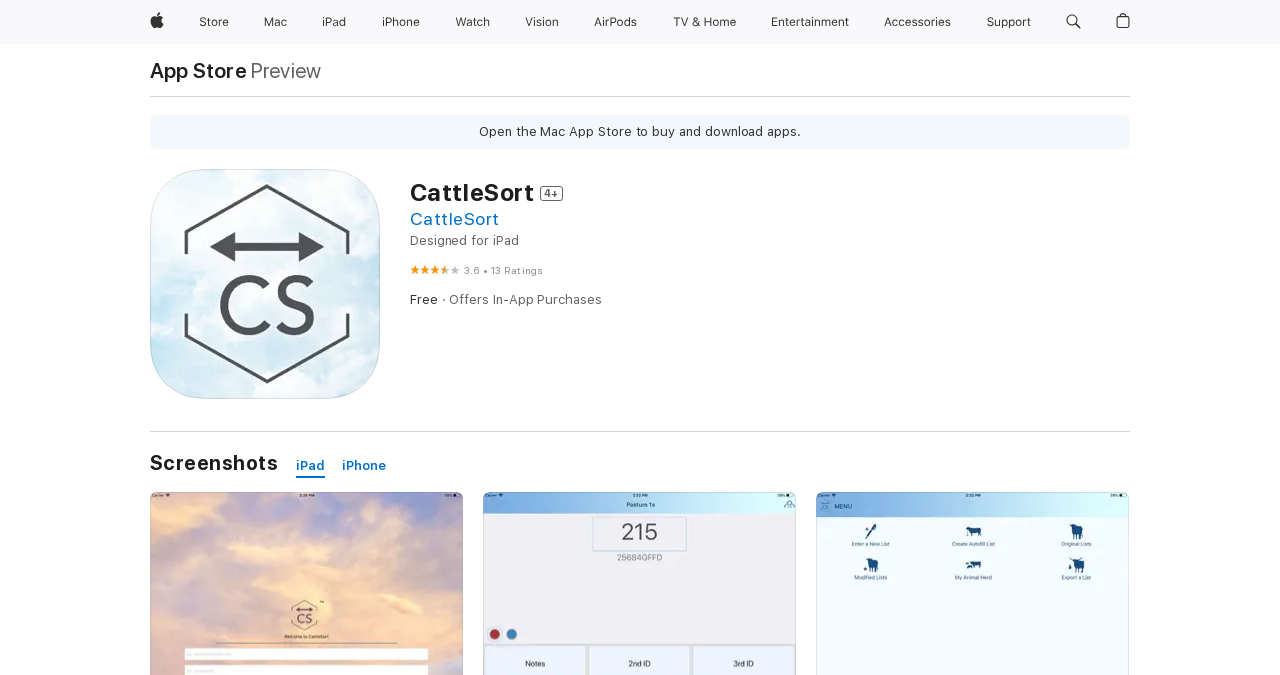What is the rating of CattleSort?
Please use the image to provide an in-depth answer to the question.

The rating of CattleSort can be found in the section below the app's name, where it says '3.6 out of 5' with 13 ratings.